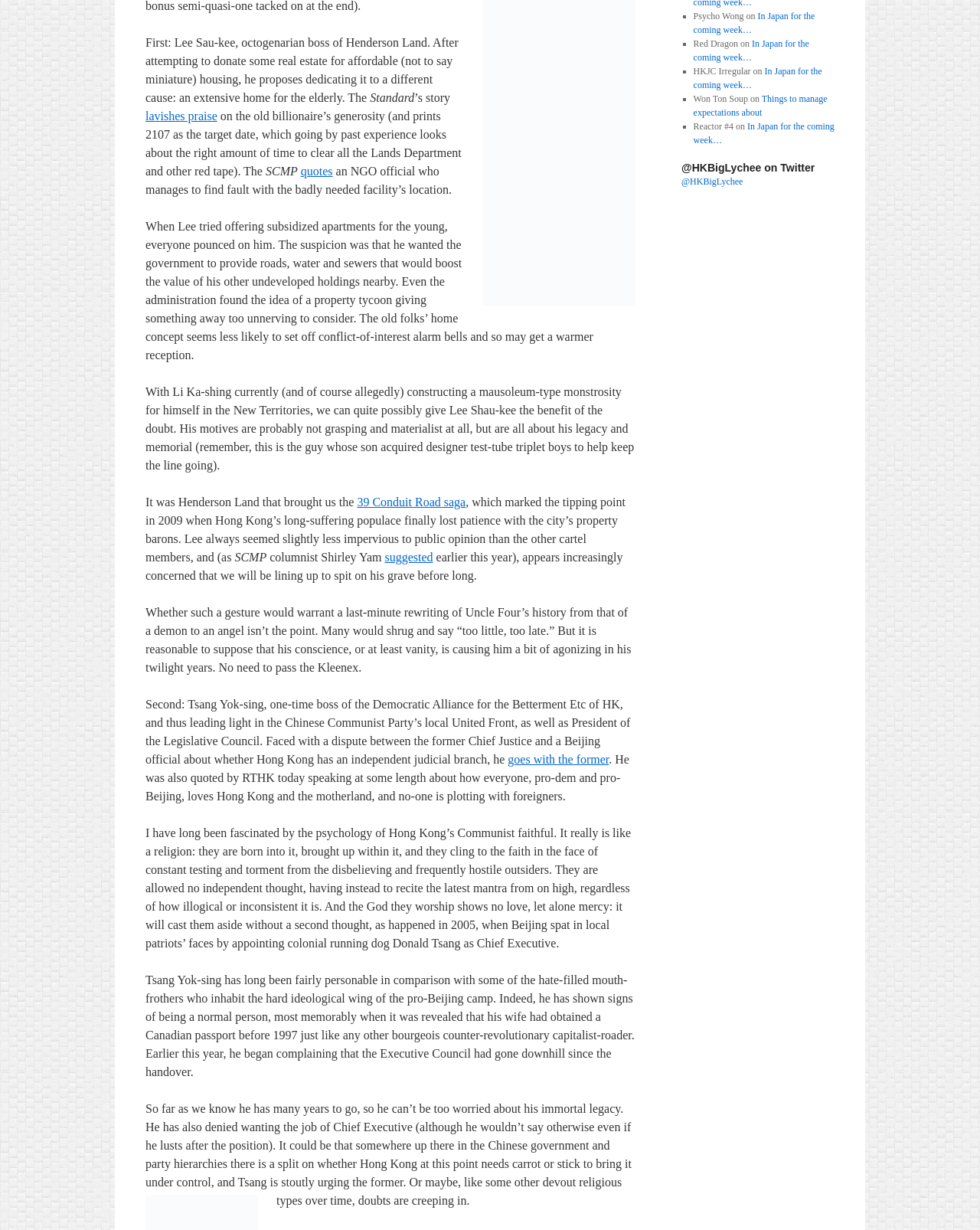Locate the bounding box coordinates of the UI element described by: "39 Conduit Road saga". Provide the coordinates as four float numbers between 0 and 1, formatted as [left, top, right, bottom].

[0.364, 0.403, 0.475, 0.414]